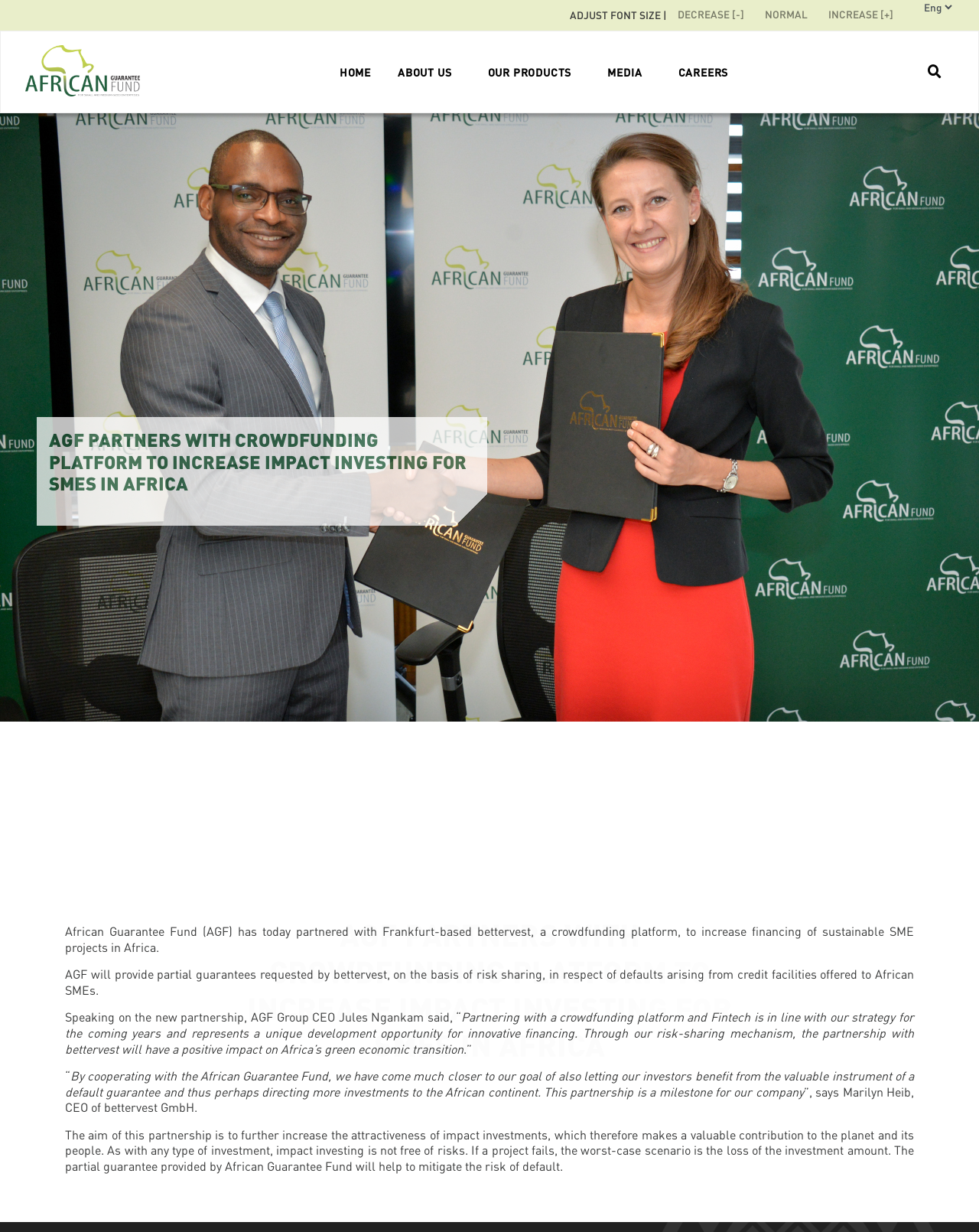Indicate the bounding box coordinates of the element that must be clicked to execute the instruction: "access January 2022". The coordinates should be given as four float numbers between 0 and 1, i.e., [left, top, right, bottom].

None